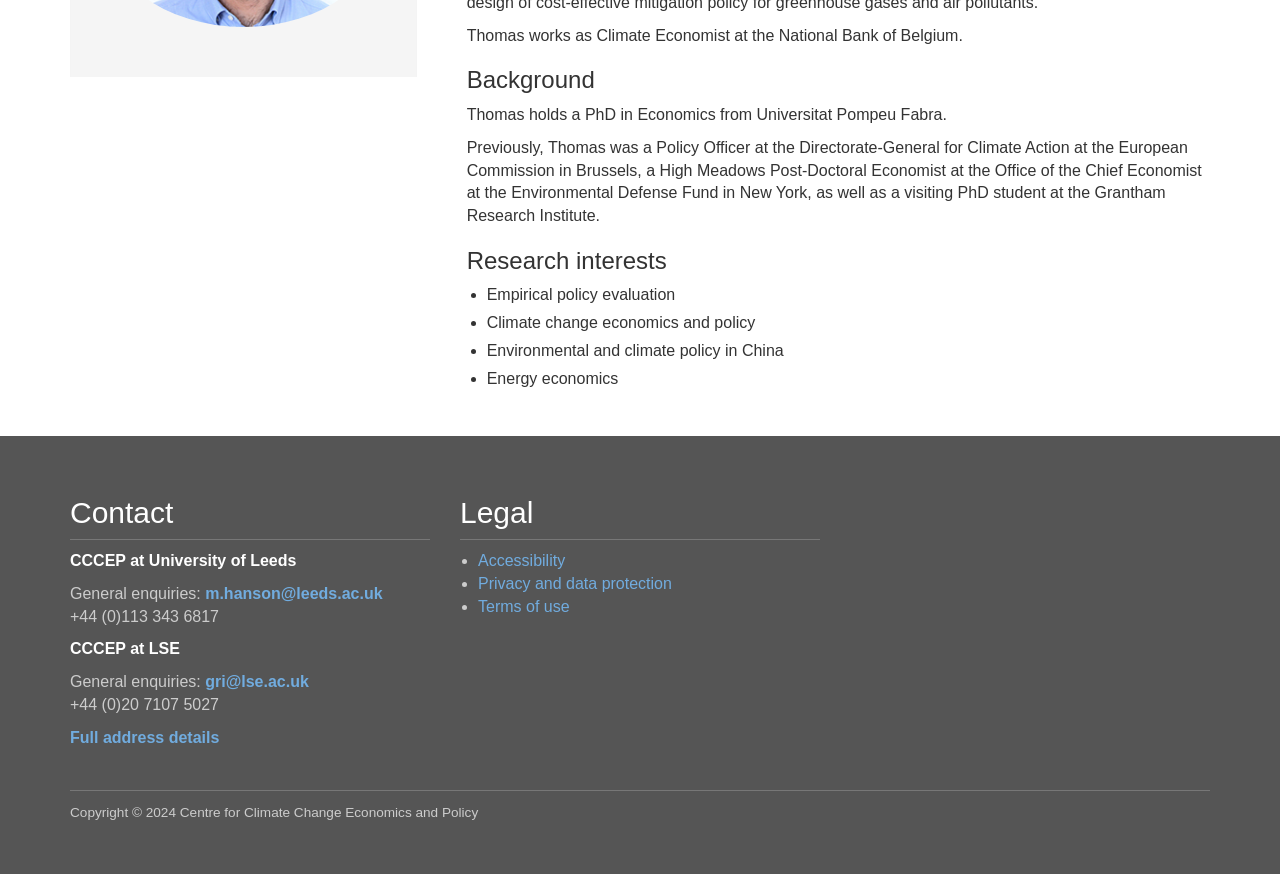Highlight the bounding box of the UI element that corresponds to this description: "Privacy and data protection".

[0.373, 0.658, 0.525, 0.677]